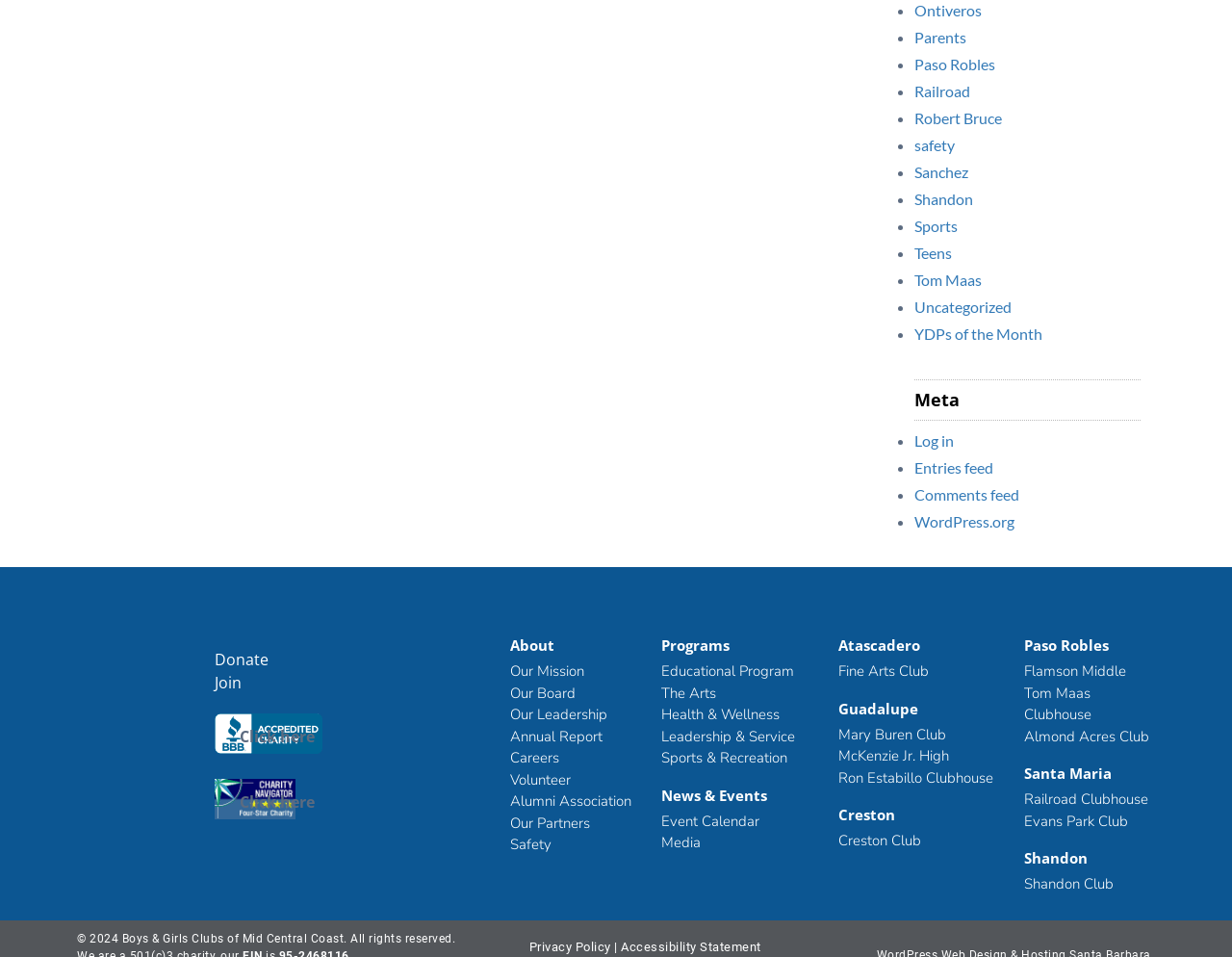Determine the bounding box coordinates of the element that should be clicked to execute the following command: "Click on the 'About' link".

[0.414, 0.667, 0.521, 0.683]